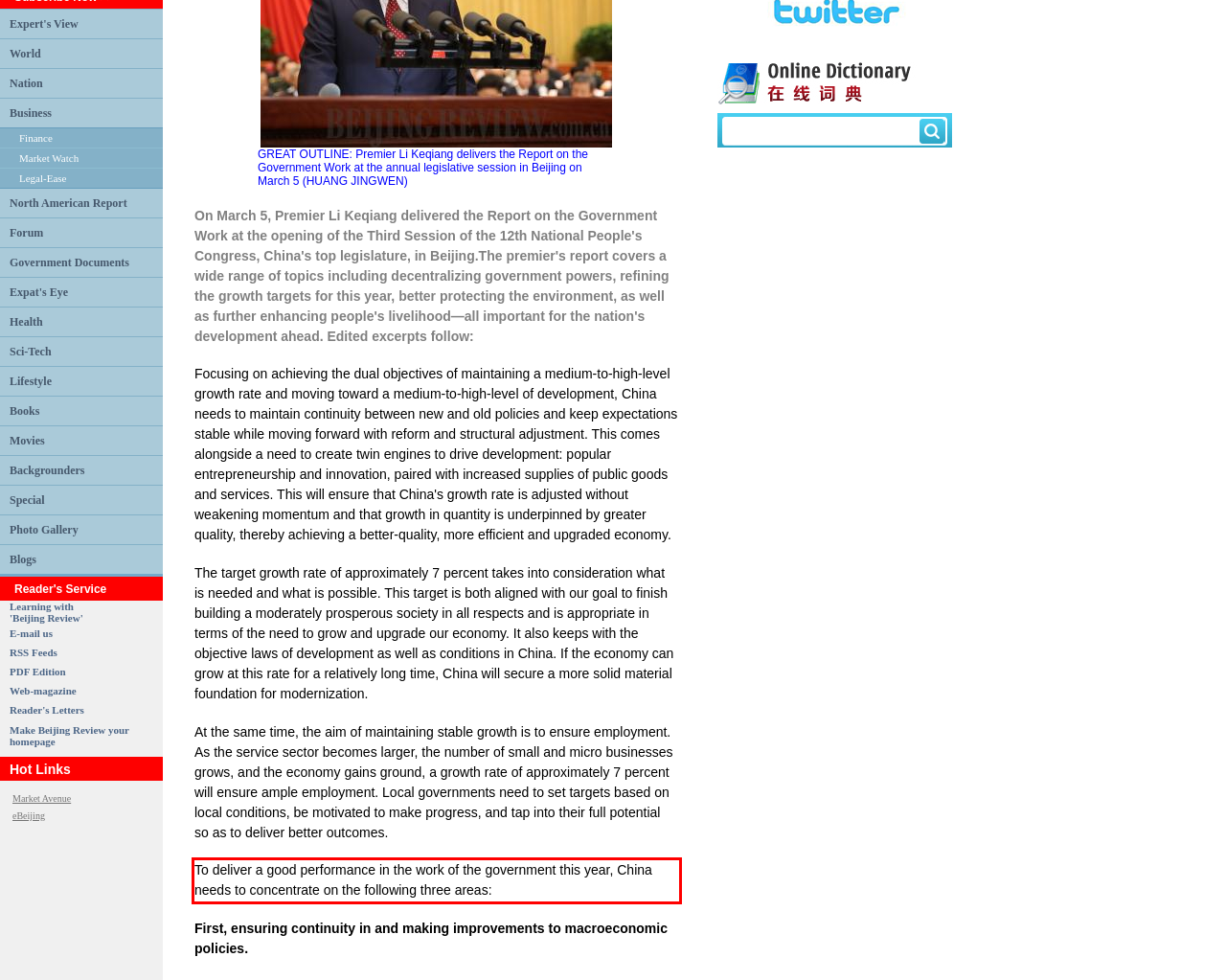Please extract the text content from the UI element enclosed by the red rectangle in the screenshot.

To deliver a good performance in the work of the government this year, China needs to concentrate on the following three areas: